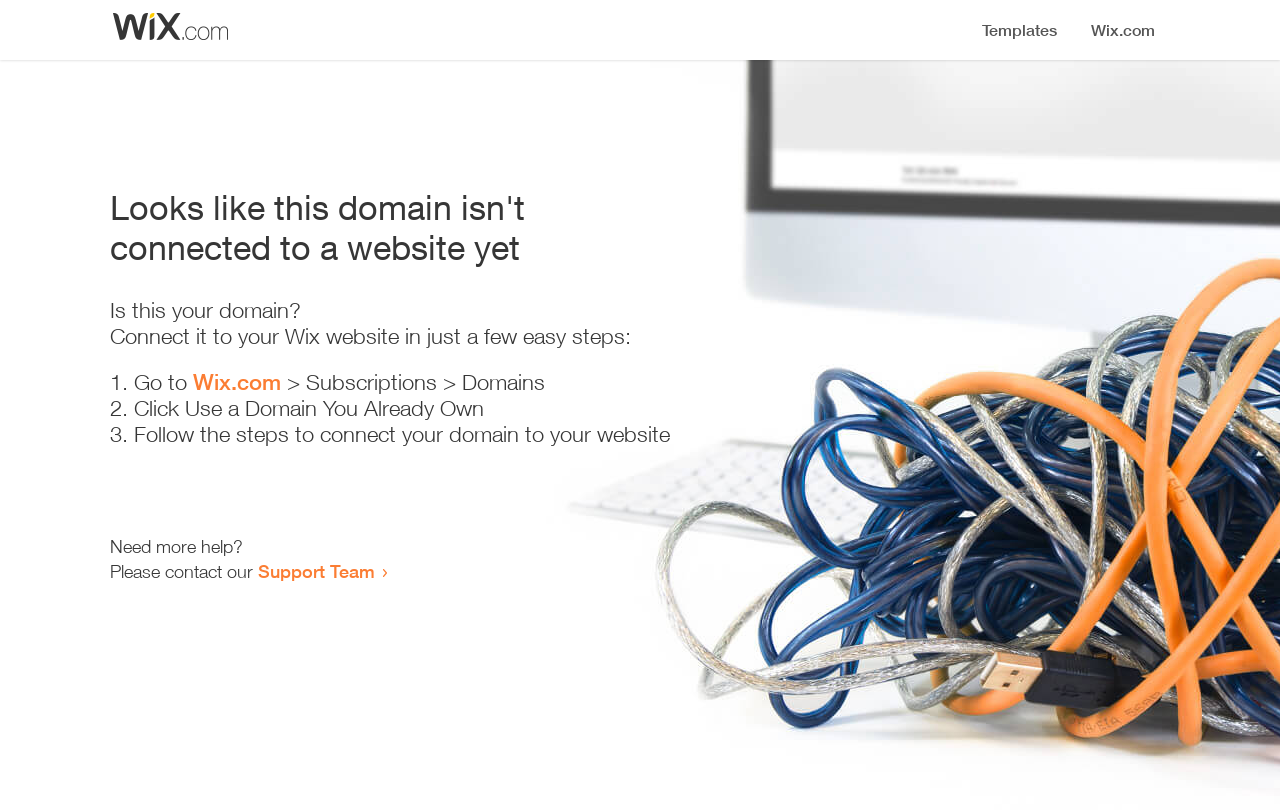Generate a thorough description of the webpage.

The webpage appears to be an error page, indicating that a domain is not connected to a website yet. At the top, there is a small image, followed by a heading that states the error message. Below the heading, there is a question "Is this your domain?" and a brief instruction on how to connect it to a Wix website in a few easy steps.

The instructions are presented in a numbered list, with three steps. The first step is to go to Wix.com, followed by a link to the website. The second step is to click "Use a Domain You Already Own", and the third step is to follow the instructions to connect the domain to the website.

At the bottom of the page, there is a message asking if the user needs more help, followed by an invitation to contact the Support Team, which is a clickable link. Overall, the page is simple and straightforward, providing clear instructions on how to resolve the error.